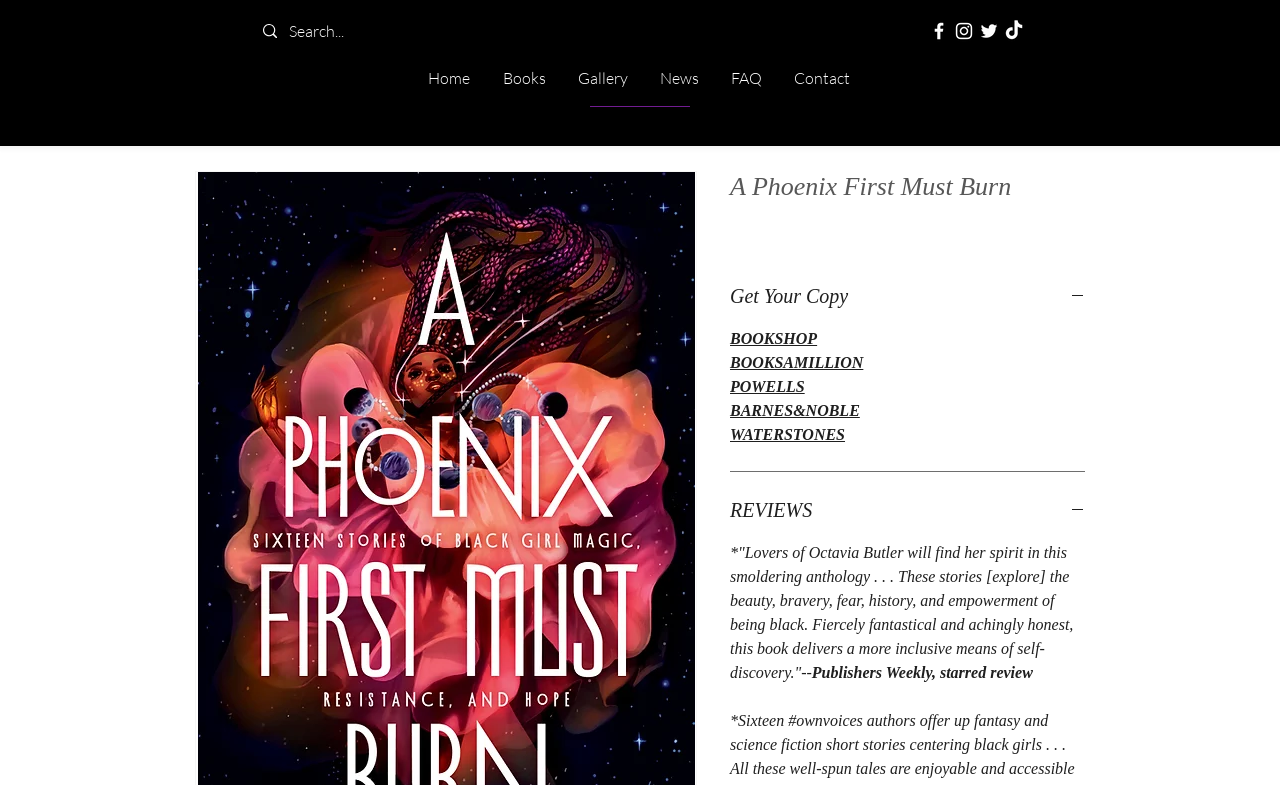Based on the provided description, "POWELLS", find the bounding box of the corresponding UI element in the screenshot.

[0.57, 0.482, 0.629, 0.503]